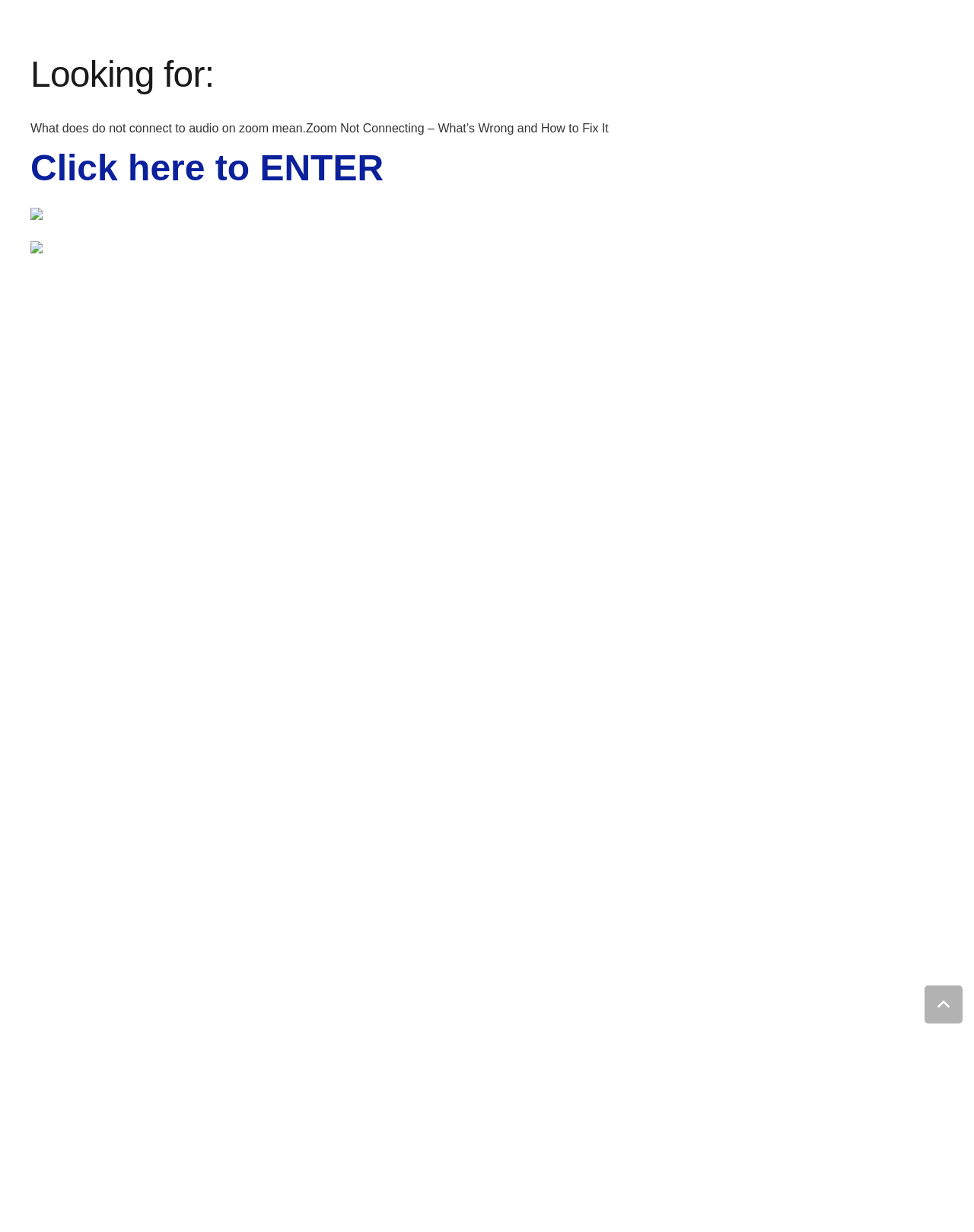Please answer the following question using a single word or phrase: 
What is the main topic of this webpage?

Zoom audio issue